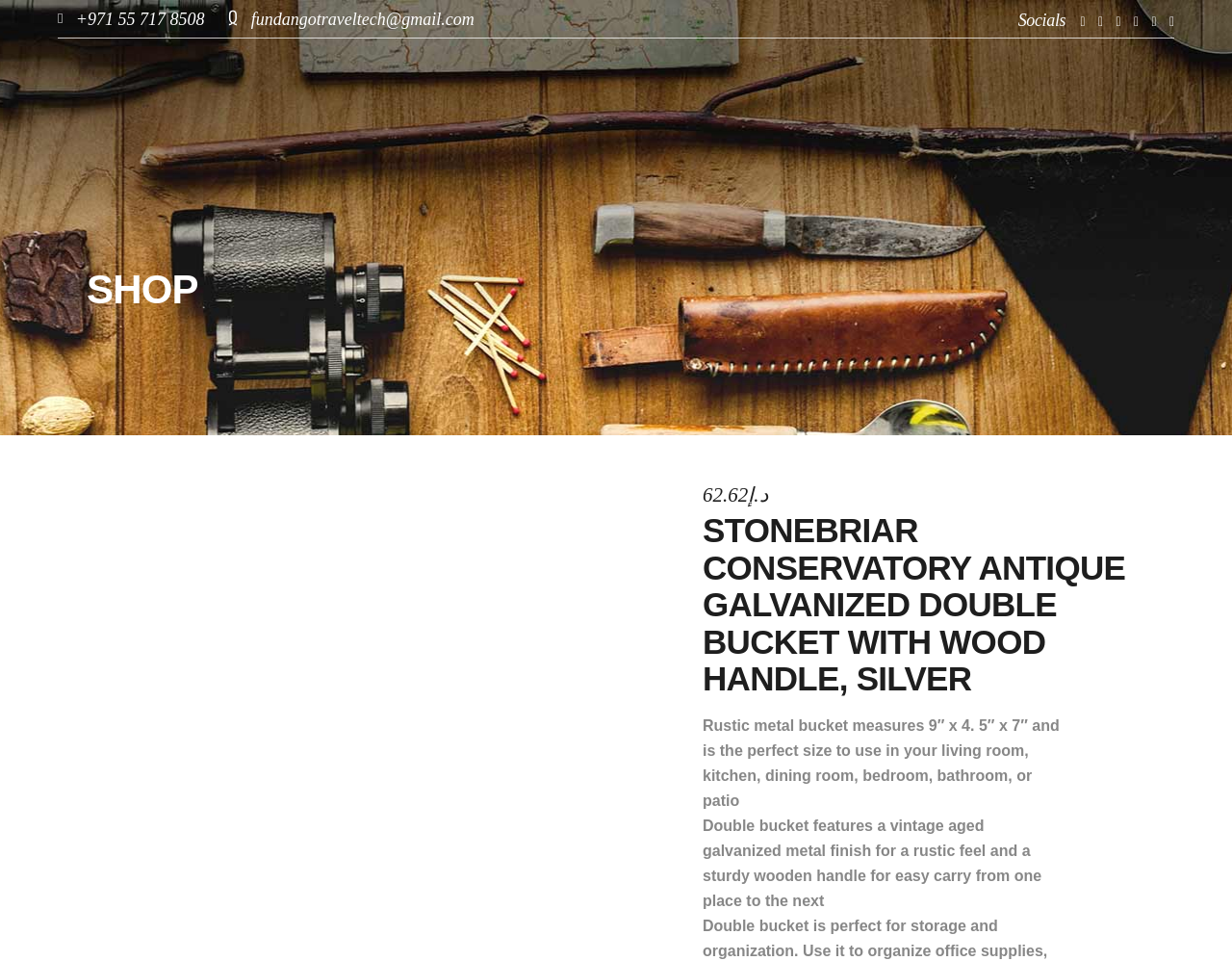Using the information in the image, give a comprehensive answer to the question: 
How many images are there in the navigation menu?

I counted the number of images in the navigation menu by looking at the images associated with the links 'HOME', 'ABOUT ME', 'PRIVACY POLICY', 'SOCIAL MEDIA', 'GET IN TOUCH', 'SHOP', and 'BLOGS'.